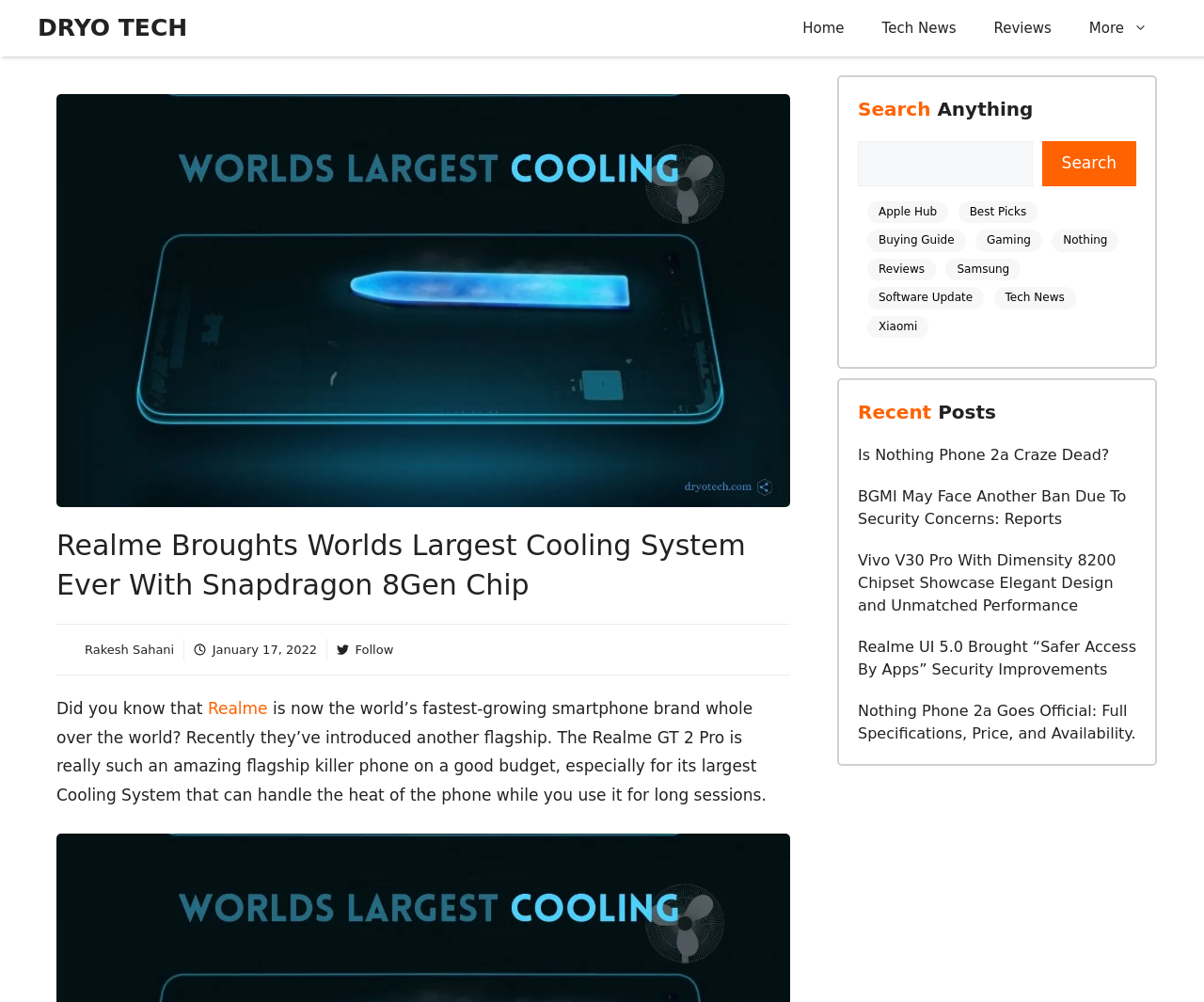Using the given description, provide the bounding box coordinates formatted as (top-left x, top-left y, bottom-right x, bottom-right y), with all values being floating point numbers between 0 and 1. Description: Best Picks

[0.796, 0.2, 0.862, 0.223]